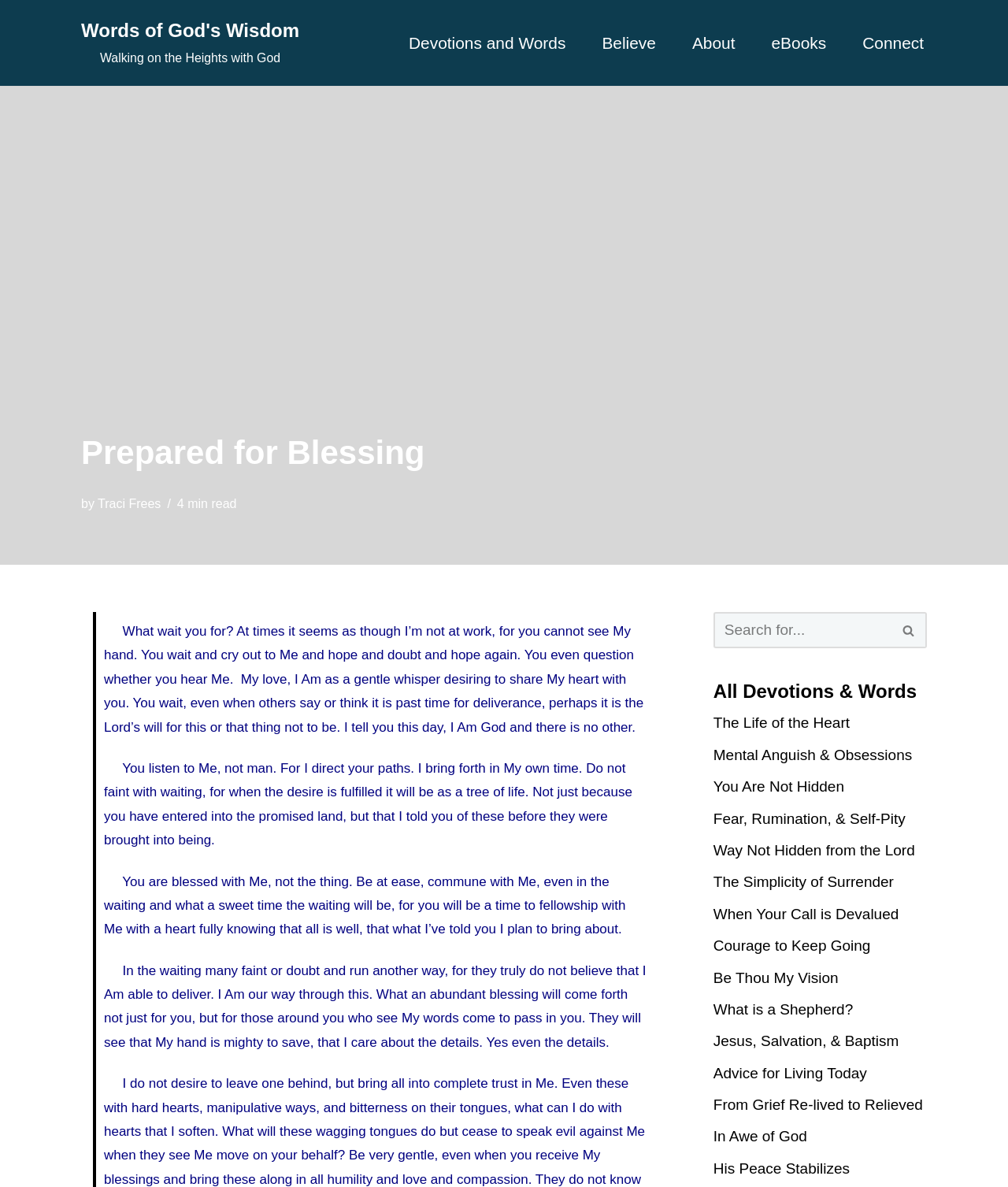What is the author of the current devotion?
Please describe in detail the information shown in the image to answer the question.

I found the author's name by looking at the text following the 'by' keyword, which is a common way to indicate the author of a written work. In this case, the text is 'by Traci Frees'.